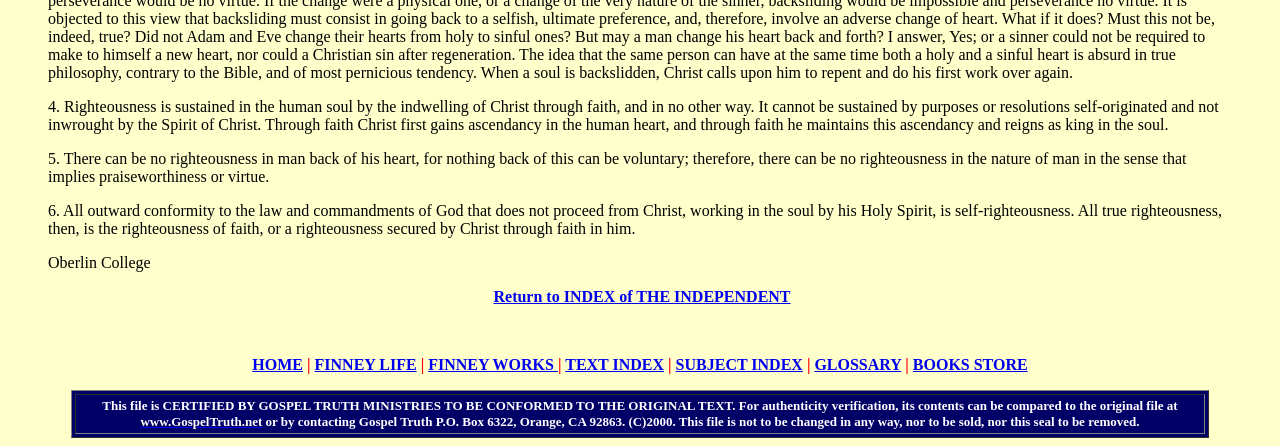What is the certification statement about?
Refer to the screenshot and answer in one word or phrase.

Gospel Truth Ministries